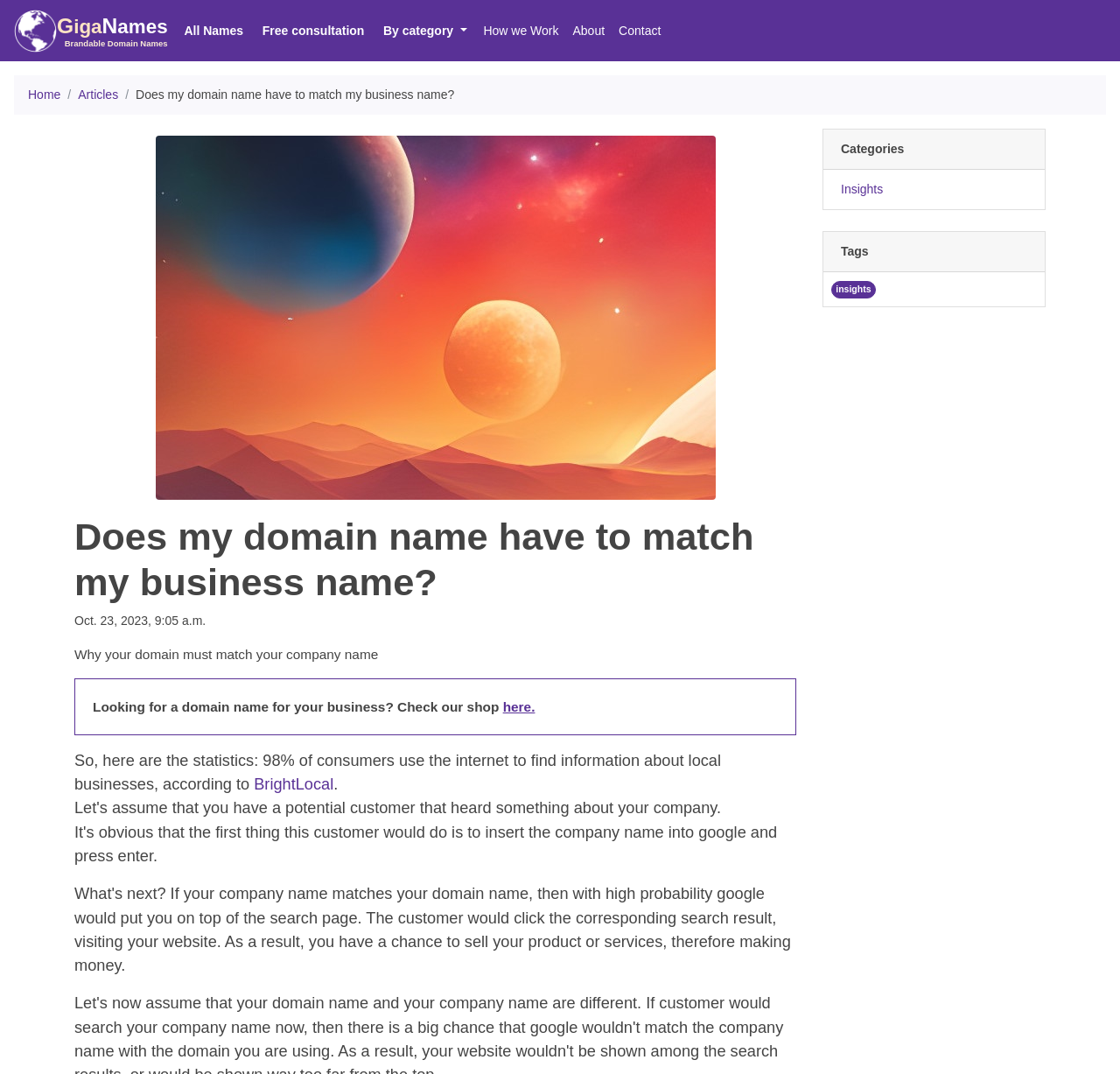Can you find the bounding box coordinates for the UI element given this description: "Allied Professional"? Provide the coordinates as four float numbers between 0 and 1: [left, top, right, bottom].

None